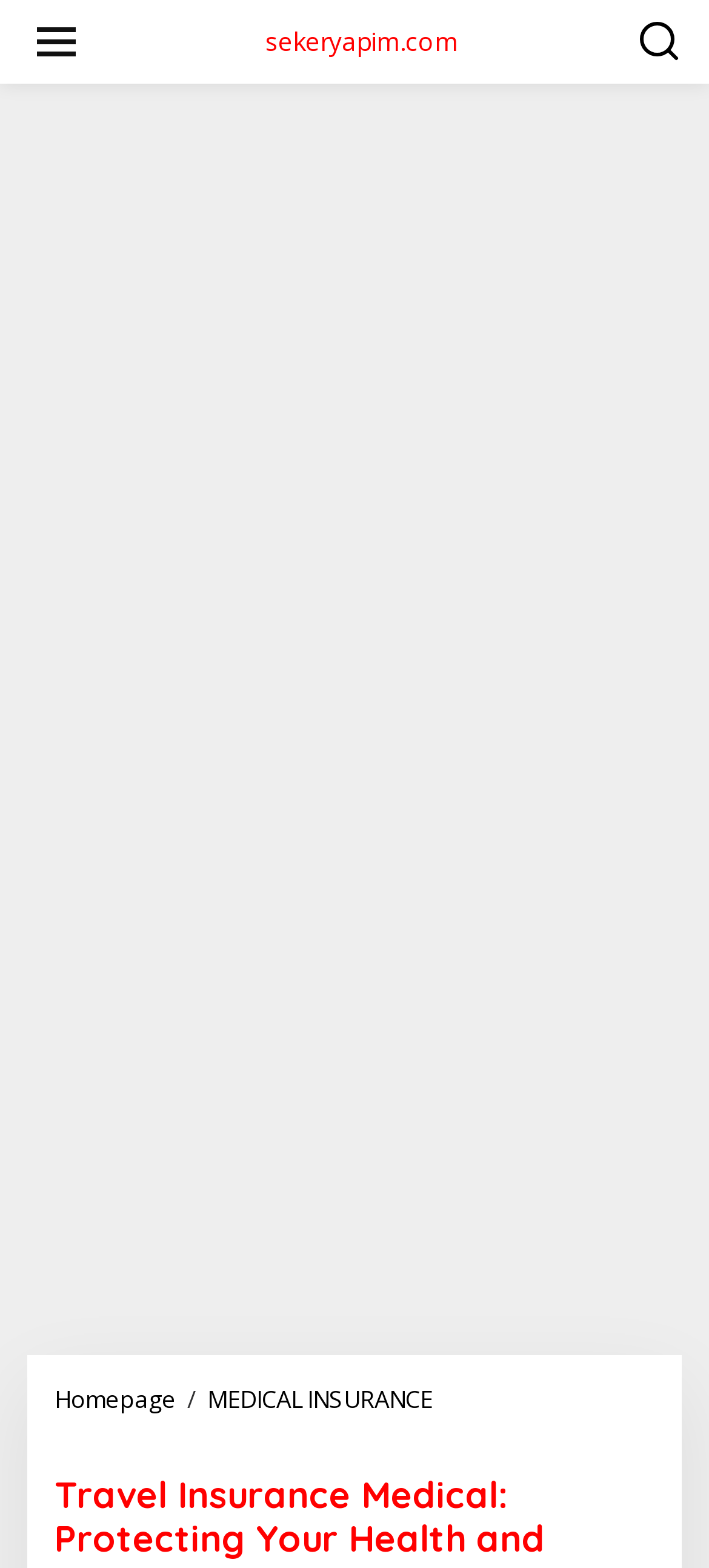Provide a short answer to the following question with just one word or phrase: What is the URL of the website?

sekeryapim.com